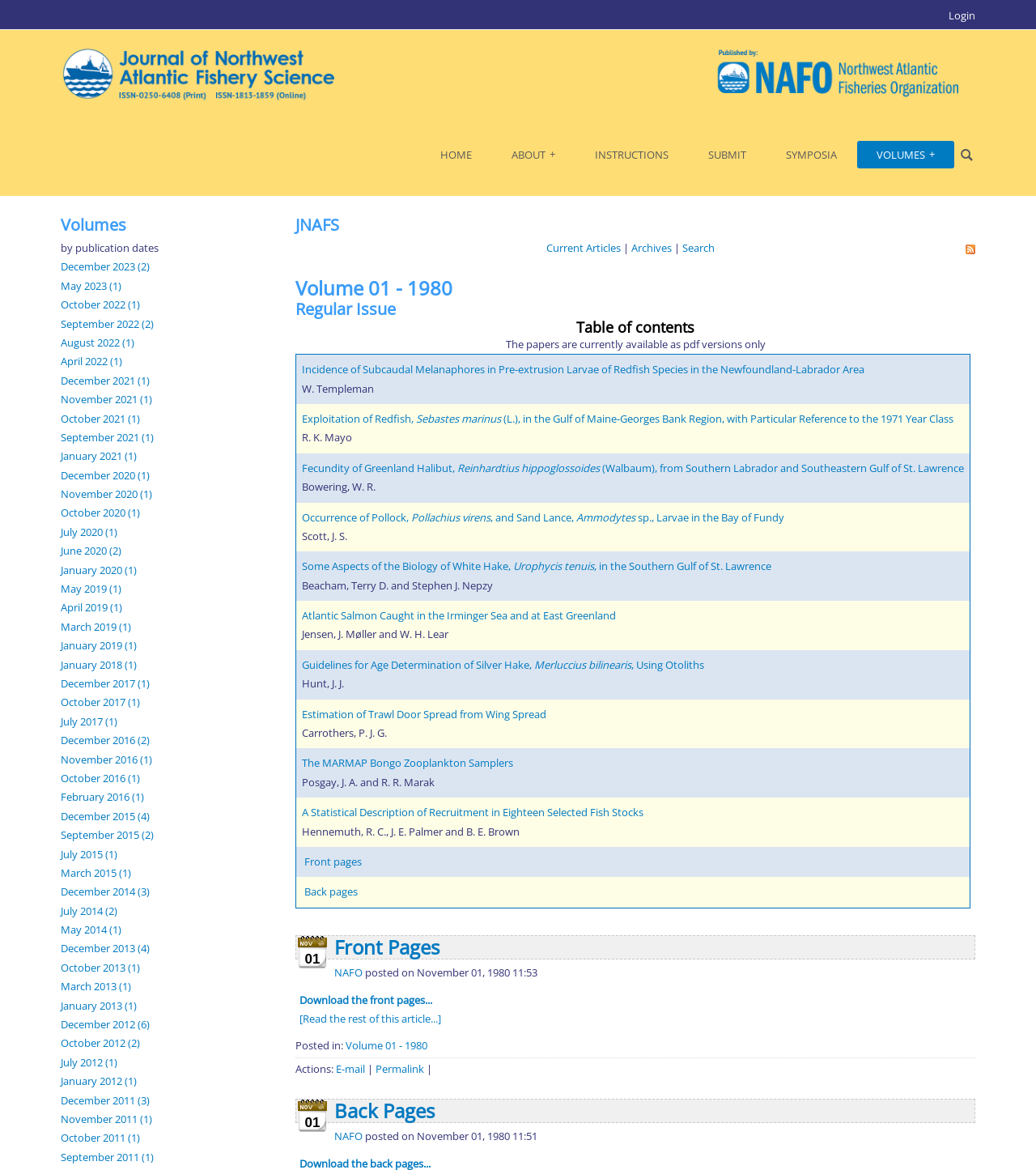Find the bounding box coordinates of the clickable region needed to perform the following instruction: "Access the 'HOME' page". The coordinates should be provided as four float numbers between 0 and 1, i.e., [left, top, right, bottom].

[0.406, 0.12, 0.474, 0.144]